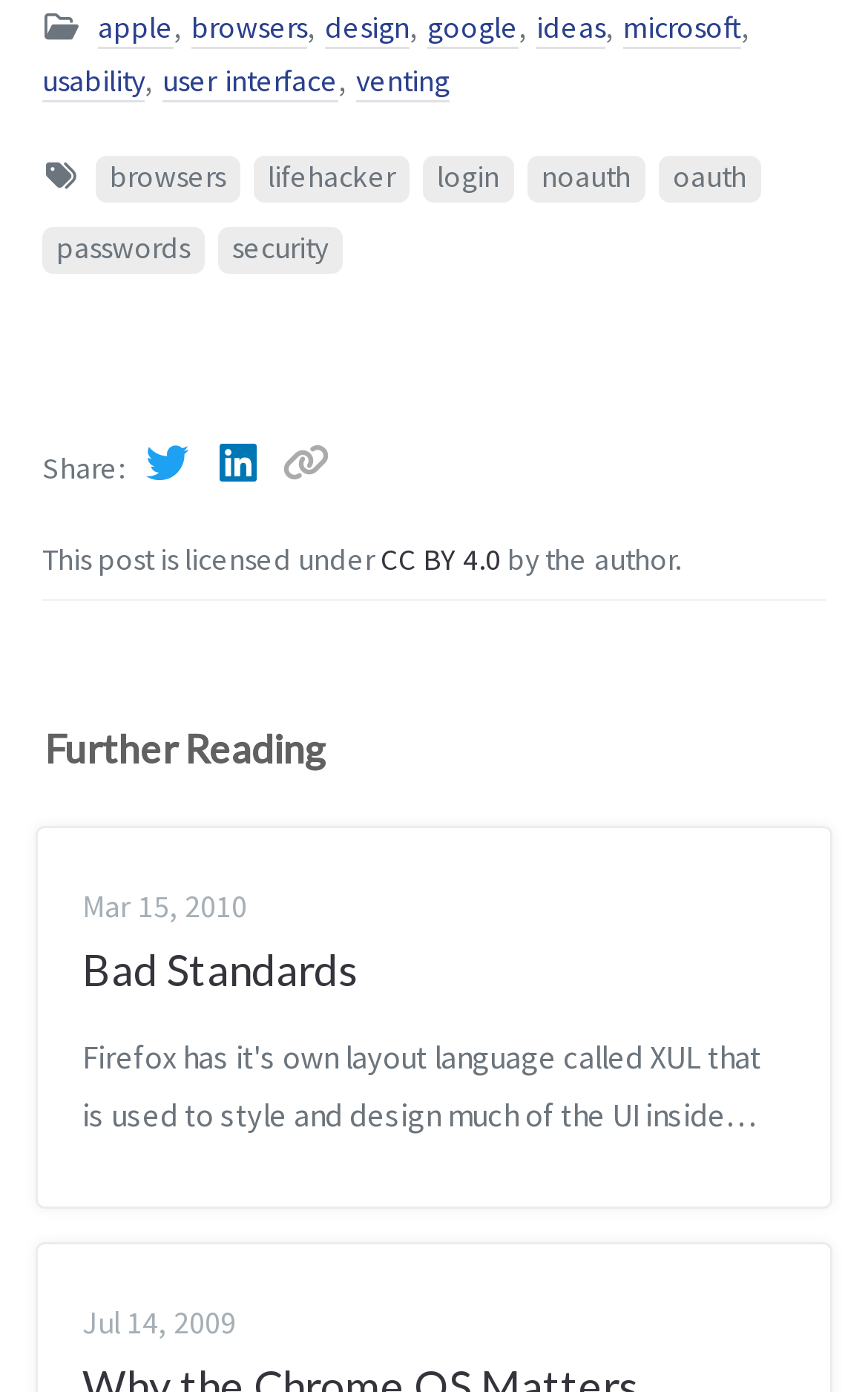Determine the bounding box for the described HTML element: "user interface". Ensure the coordinates are four float numbers between 0 and 1 in the format [left, top, right, bottom].

[0.187, 0.044, 0.39, 0.073]